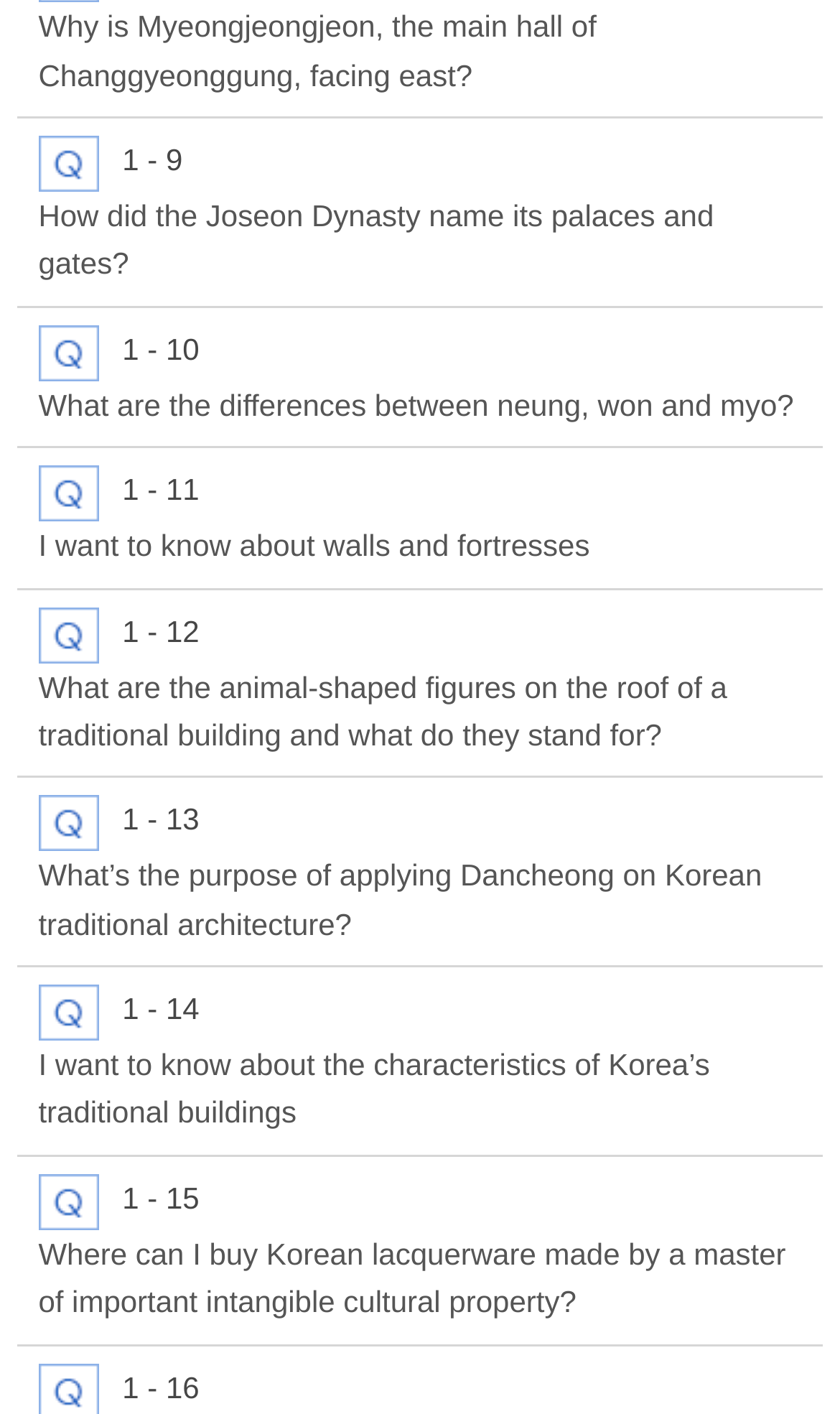From the image, can you give a detailed response to the question below:
What is the common theme among the links?

By examining the text descriptions of the links, I can see that they all relate to Korean culture, including architecture, palaces, and traditional crafts, suggesting that the common theme among the links is Korean culture.